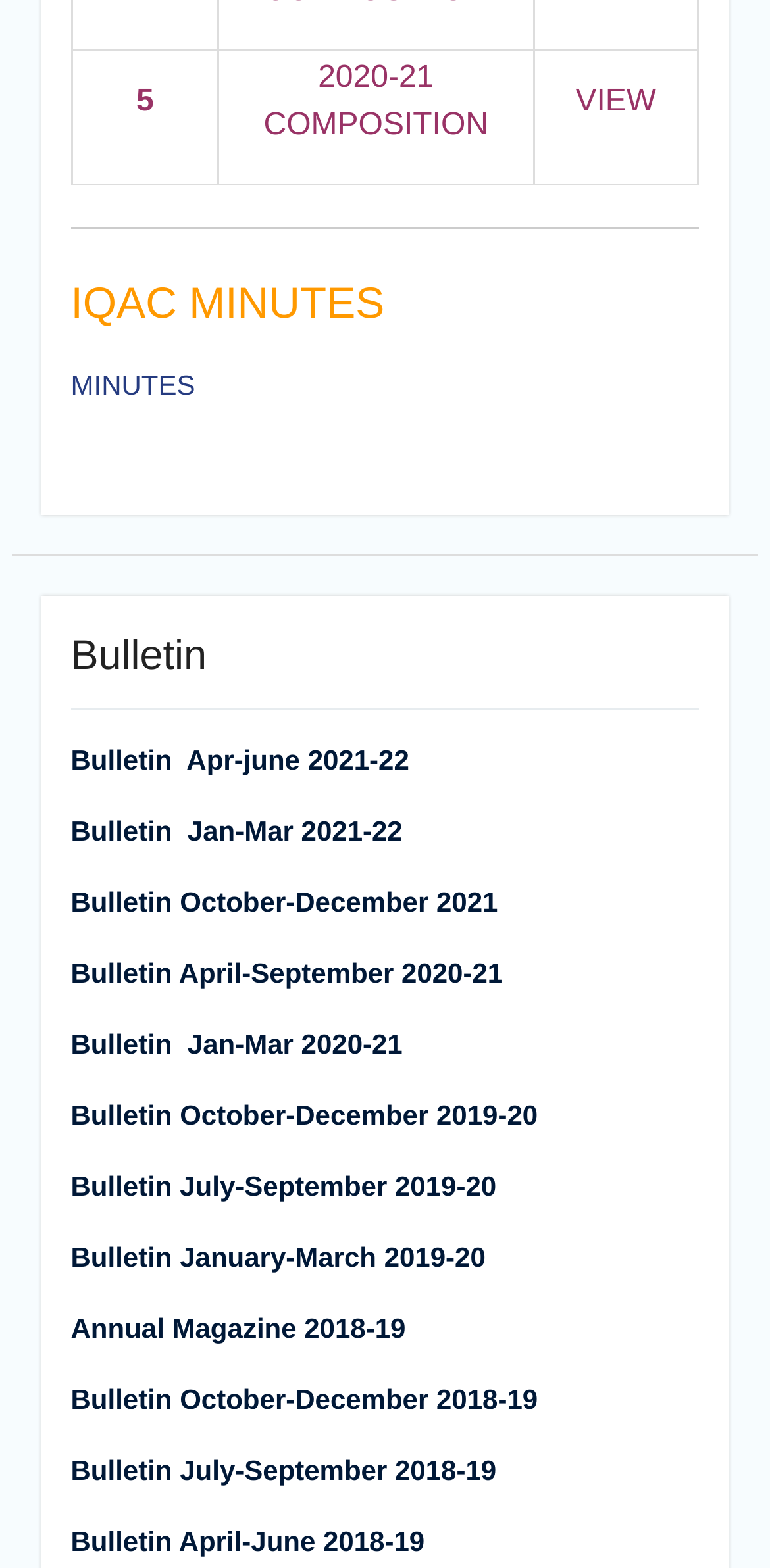Find and specify the bounding box coordinates that correspond to the clickable region for the instruction: "view 2020-21 COMPOSITION".

[0.284, 0.032, 0.693, 0.118]